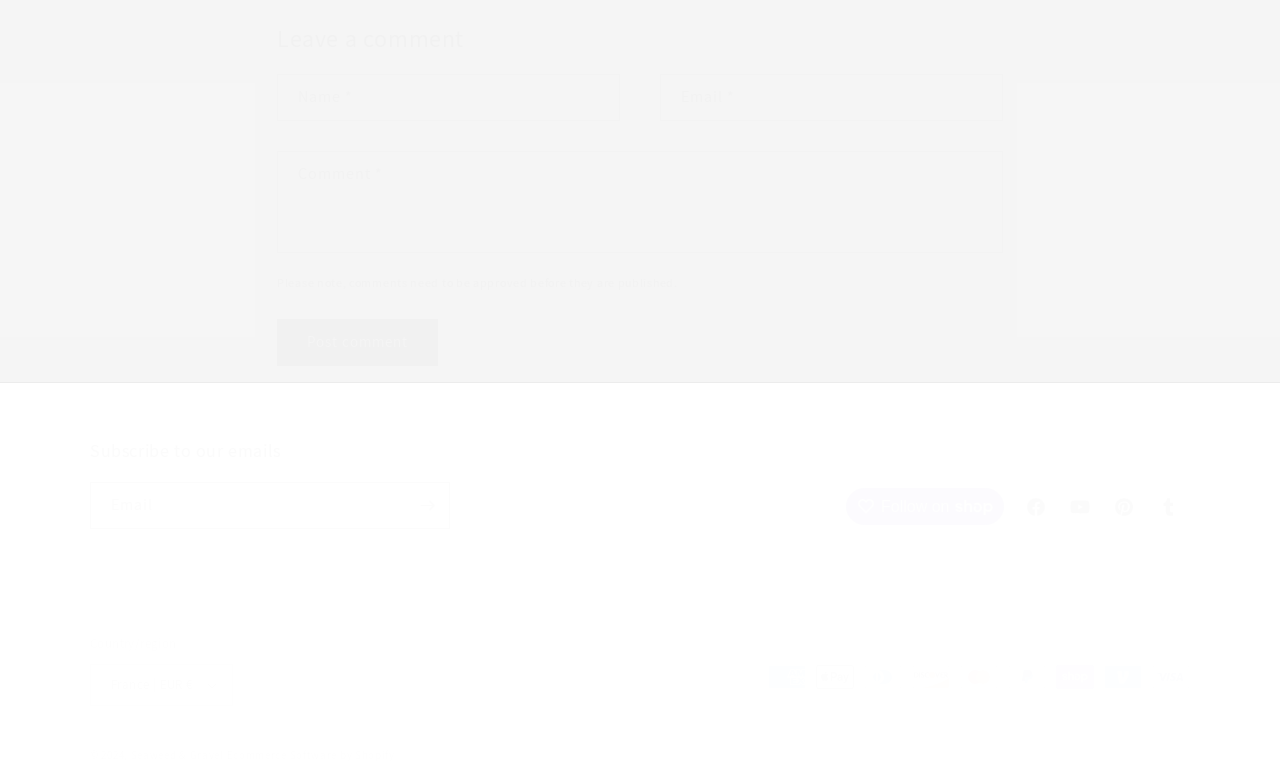With reference to the image, please provide a detailed answer to the following question: What is the alternative to using a credit card for payment?

The webpage displays various payment method icons, including credit card companies like American Express, Mastercard, and Visa. However, it also shows a PayPal icon, which is a popular alternative to using a credit card for online payments.